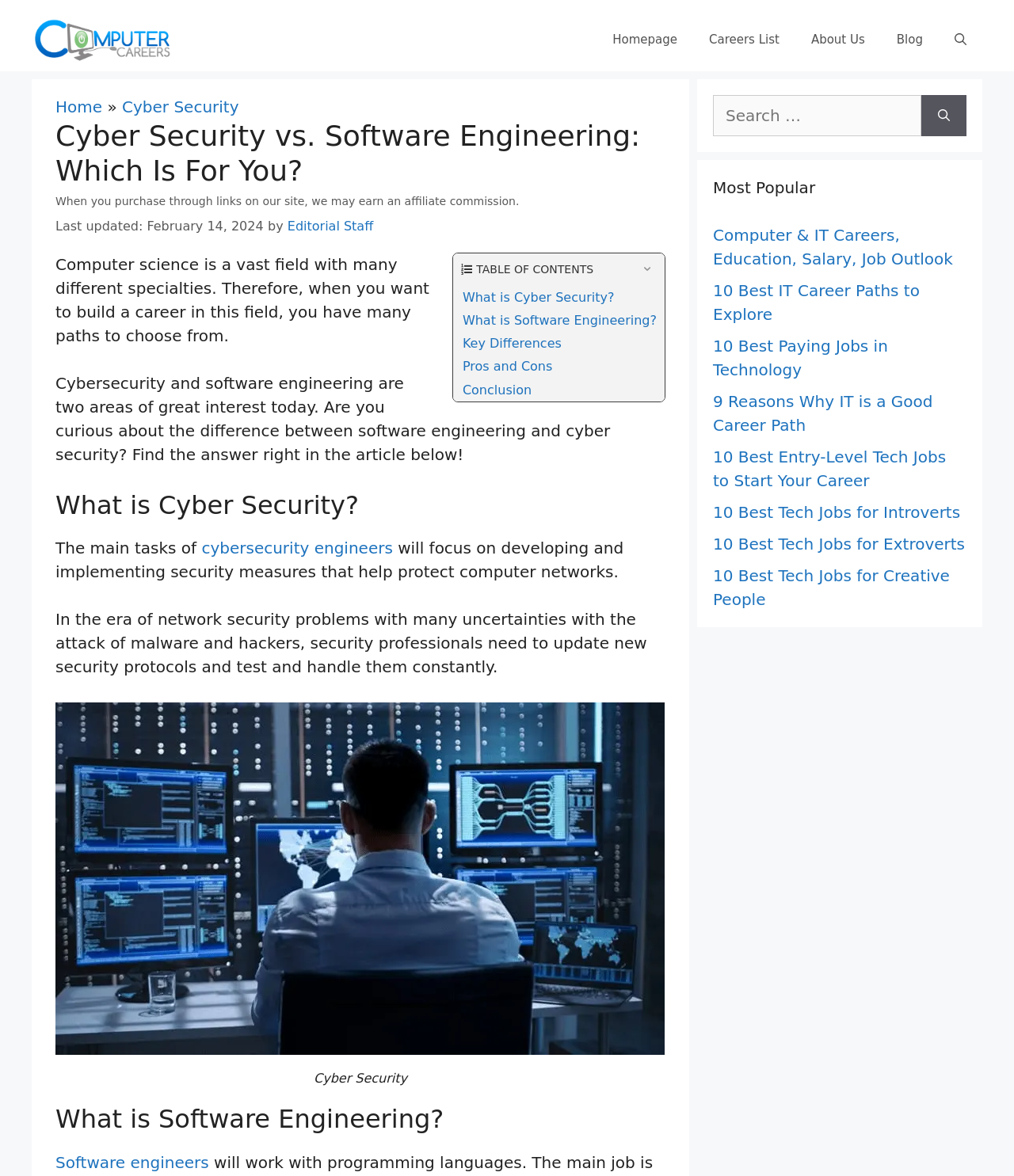Locate the bounding box coordinates of the area that needs to be clicked to fulfill the following instruction: "Read about 'What is Cyber Security?'". The coordinates should be in the format of four float numbers between 0 and 1, namely [left, top, right, bottom].

[0.055, 0.417, 0.656, 0.443]